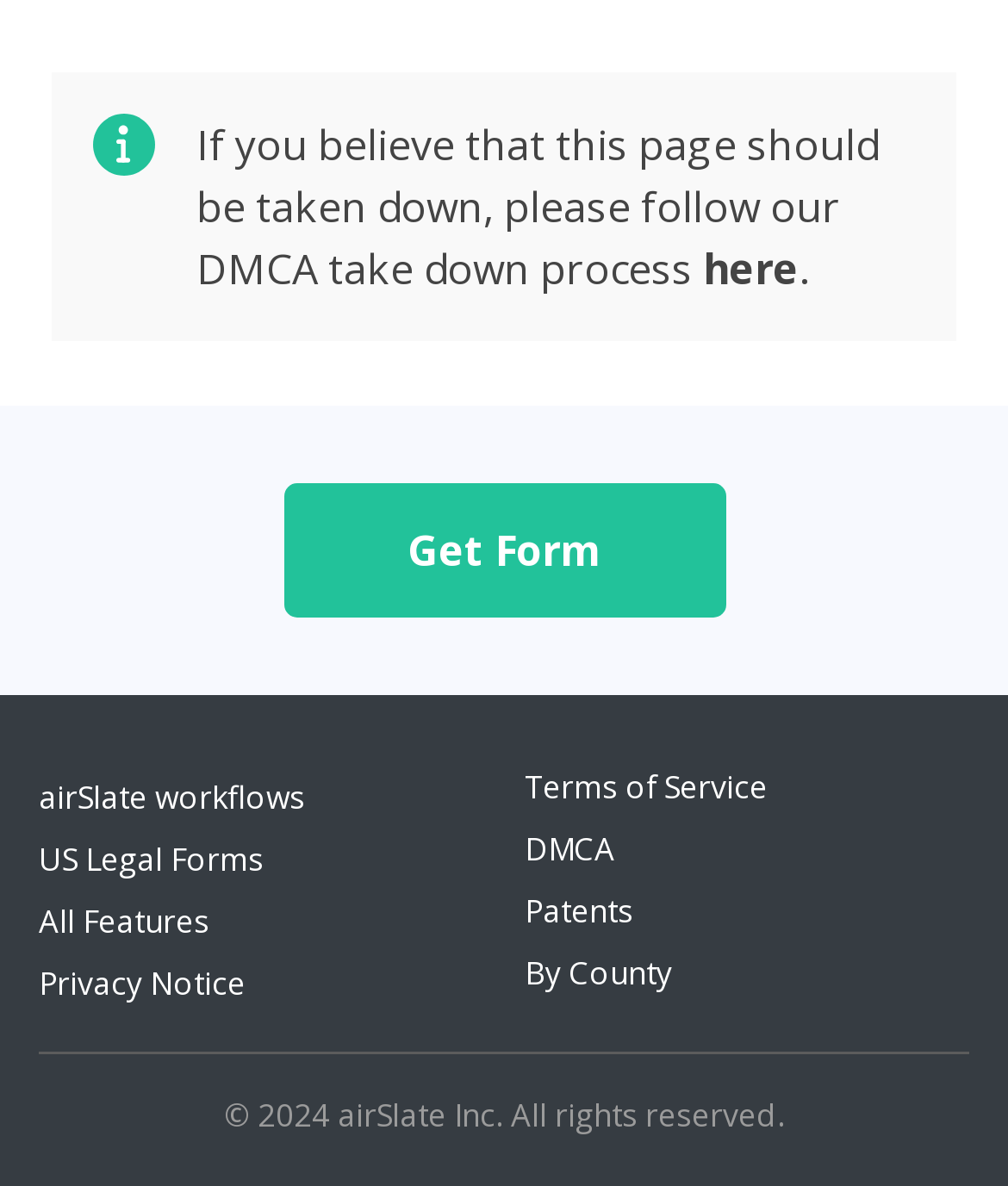What is the position of the image on the webpage?
Please use the visual content to give a single word or phrase answer.

Top-left